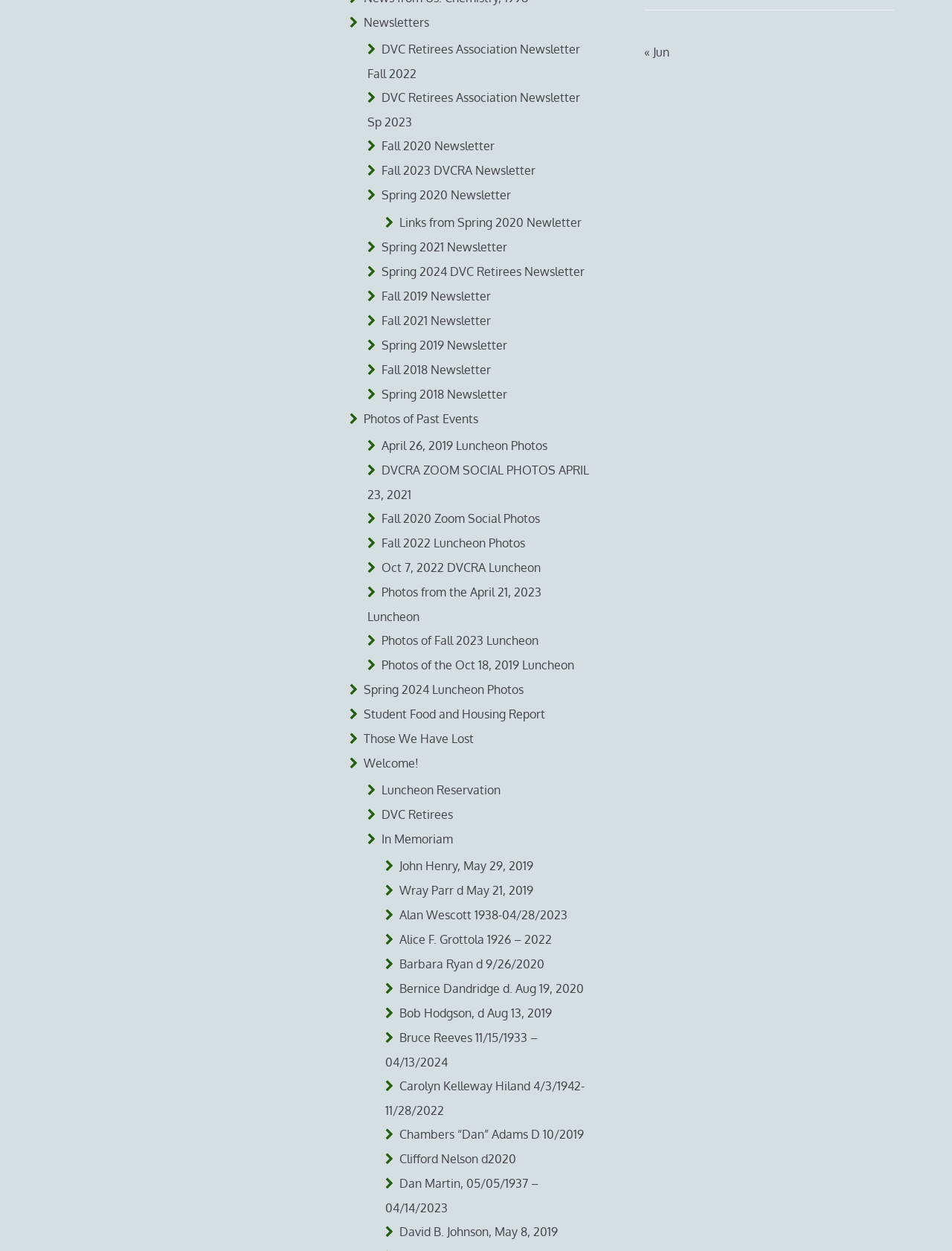Provide a brief response to the question below using one word or phrase:
What is the purpose of the 'In Memoriam' section?

To honor deceased members